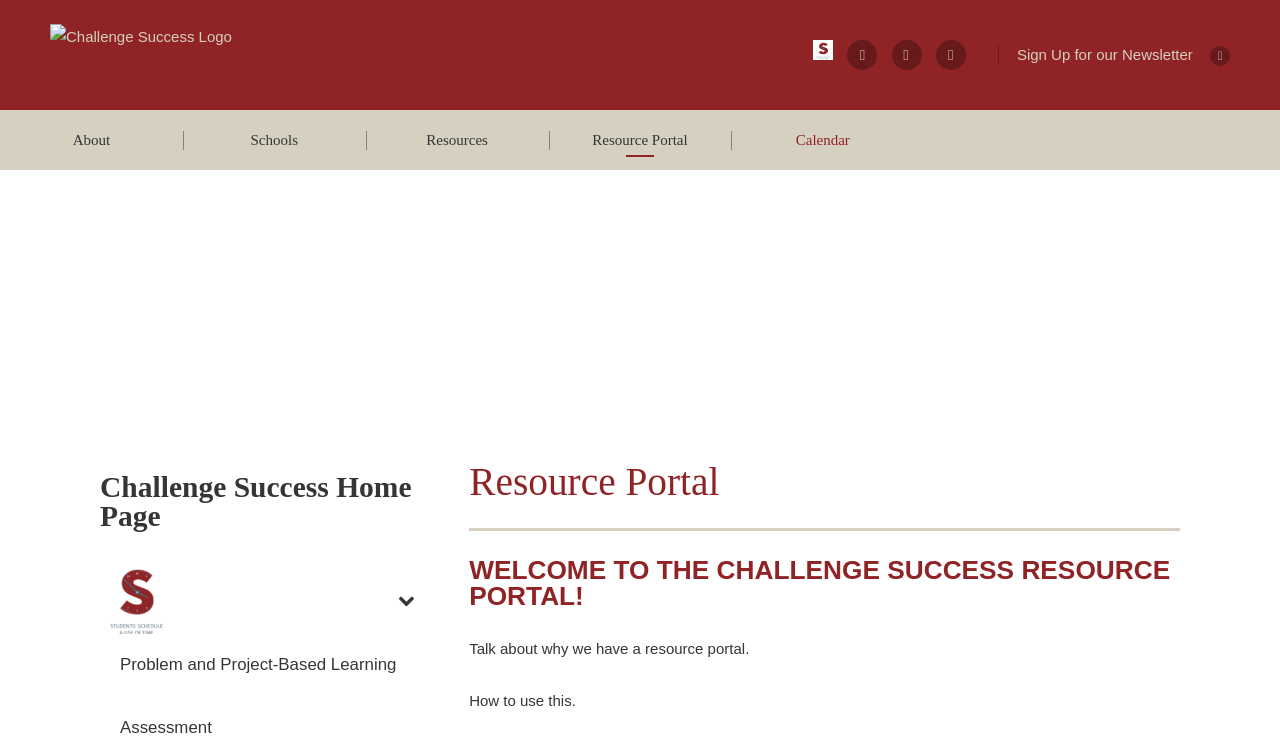Use a single word or phrase to answer the question: How many social media links are there at the top of the page?

3